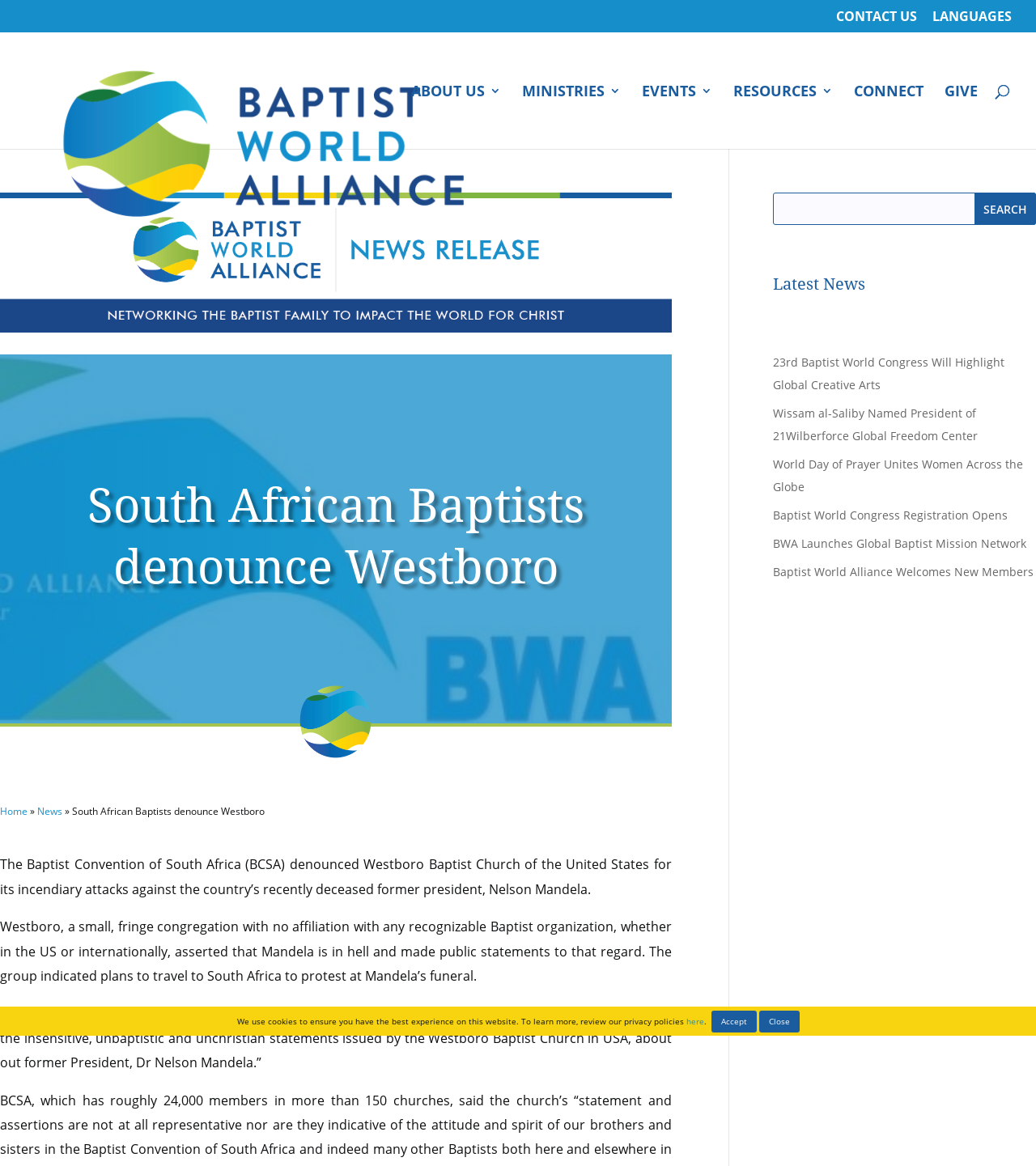Based on the image, provide a detailed response to the question:
What is the name of the logo displayed at the top of the page?

I found this answer by looking at the image element at the top of the page and its associated description 'Baptist World Alliance Logo'.